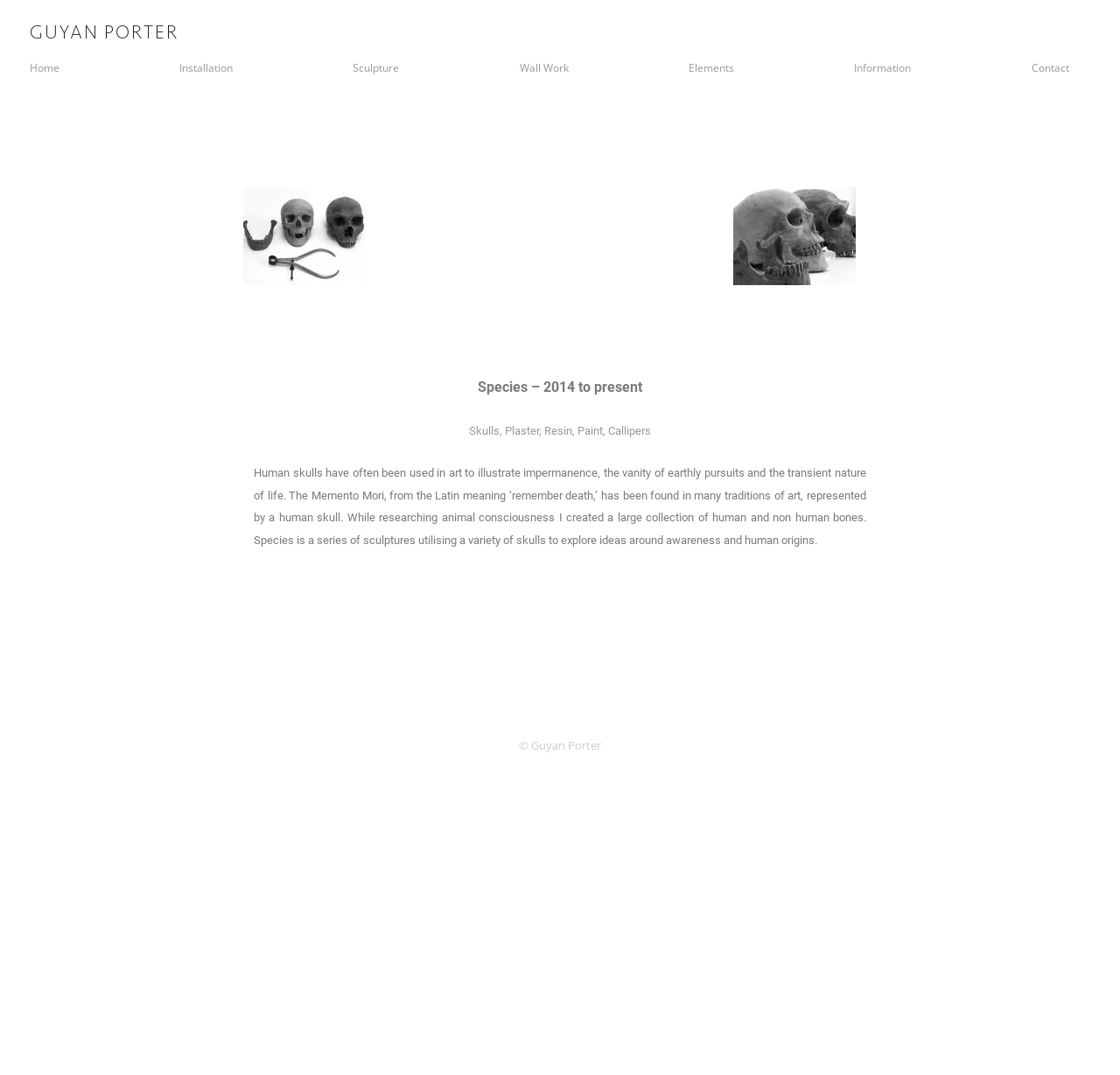Offer a detailed account of what is visible on the webpage.

The webpage is about the artist Guyan Porter, specifically showcasing his work "Species" which is a series of sculptures utilizing human and non-human skulls to explore ideas around awareness and human origins. 

At the top of the page, there is a heading with the artist's name "GUYAN PORTER" followed by a navigation menu with links to different sections of the website, including "Home", "Installation", "Sculpture", "Wall Work", "Elements", "Information", and "Contact". 

Below the navigation menu, there is a main section that takes up most of the page. Within this section, there are two figures, one on the left and one on the right, each containing a link. These figures are likely images of the sculptures from the "Species" series. 

Between the two figures, there are several blocks of text. The first block is a brief description of the "Species" series, stating the materials used and the time period. The second block is a longer paragraph that explains the concept behind the series, referencing the Memento Mori and the artist's research on animal consciousness. 

At the very bottom of the page, there is a copyright notice with the artist's name and the year.